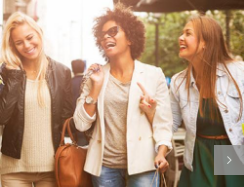What is the background of the scene?
We need a detailed and meticulous answer to the question.

The background of the scene suggests an urban setting, which is implied by the description provided, emphasizing the carefree spirit of the women's outing and their camaraderie.